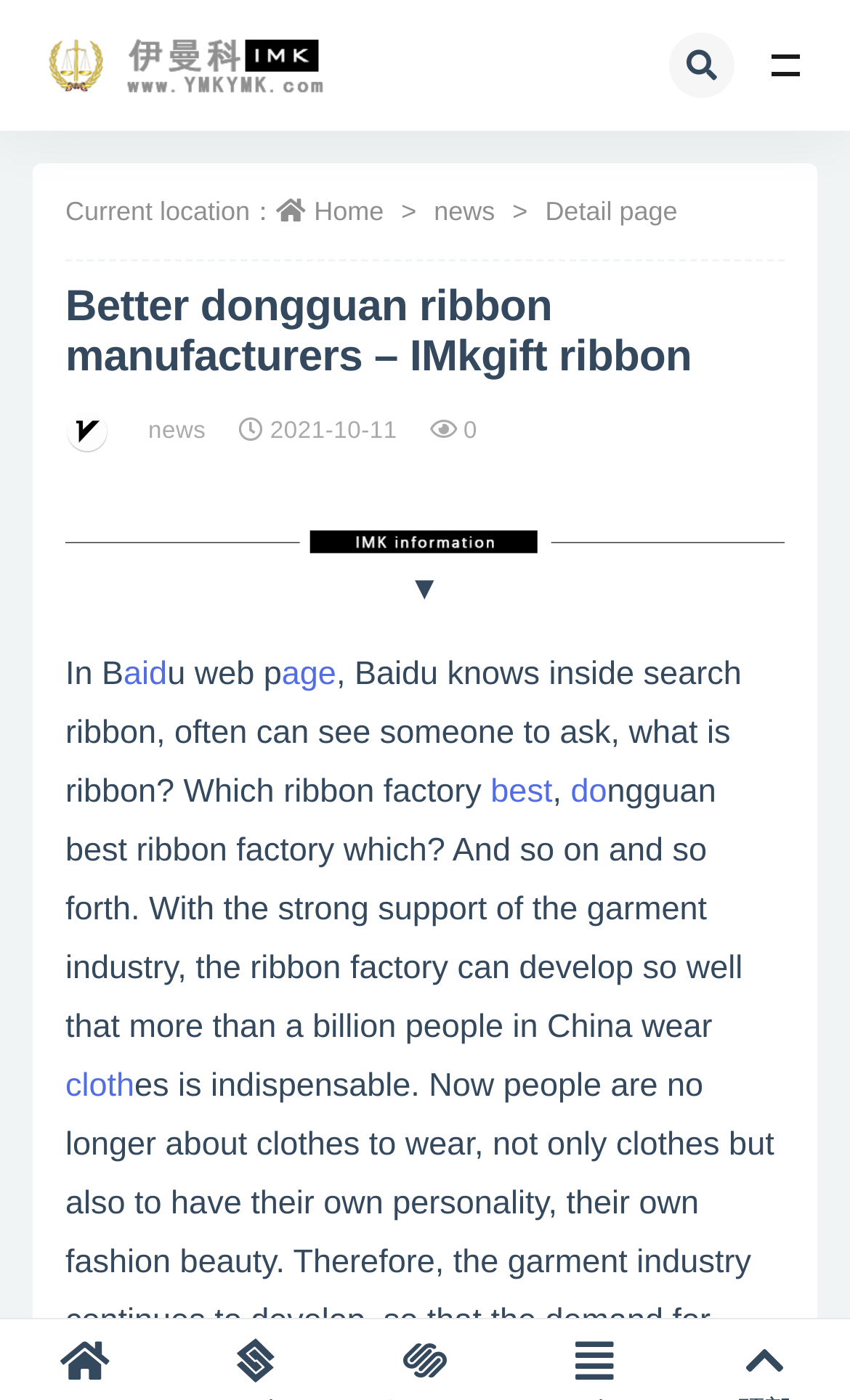Give a one-word or short-phrase answer to the following question: 
What is the name of the ribbon factory?

IMkgift ribbon